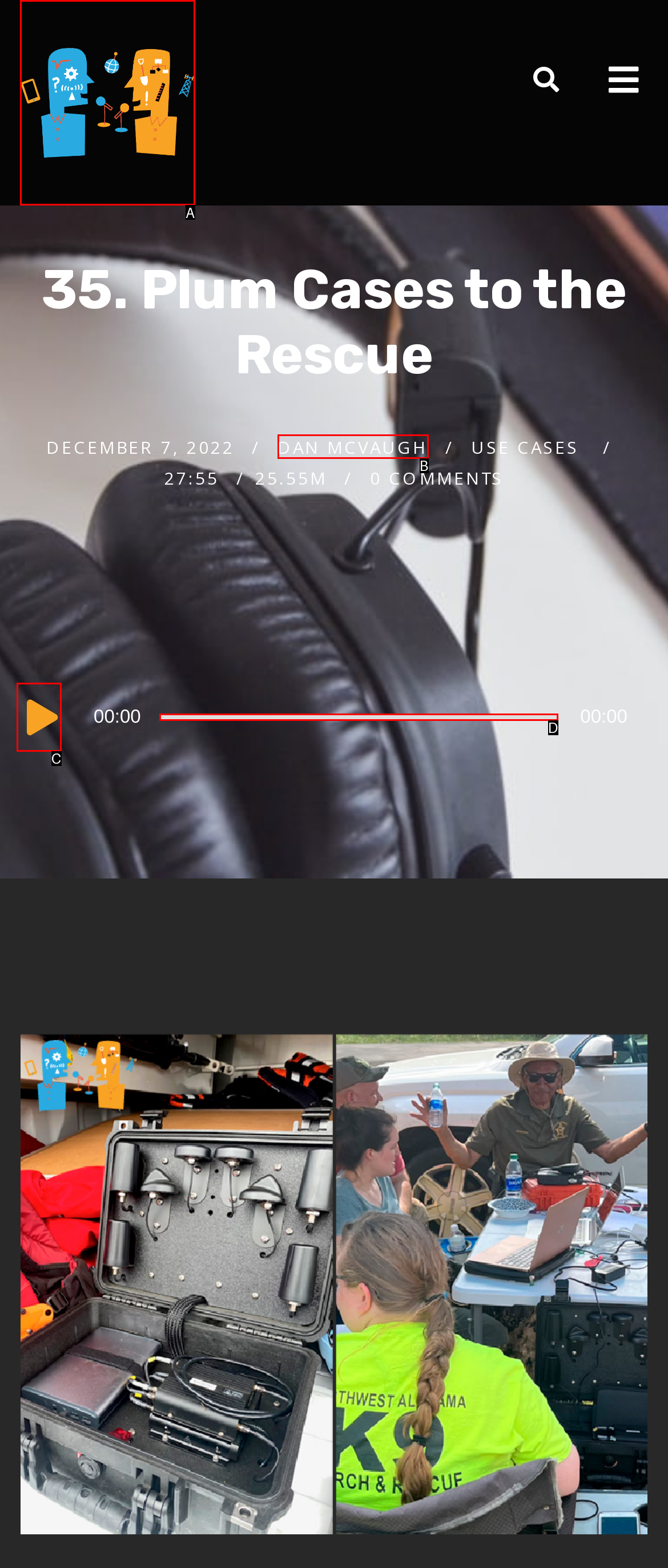Identify the UI element that best fits the description: 00:00
Respond with the letter representing the correct option.

D